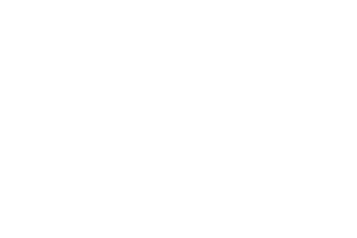Please analyze the image and provide a thorough answer to the question:
What does the surrounding text emphasize?

The surrounding text emphasizes the value of representing company culture and innovative approaches to capture candidates' attention, as mentioned in the caption.